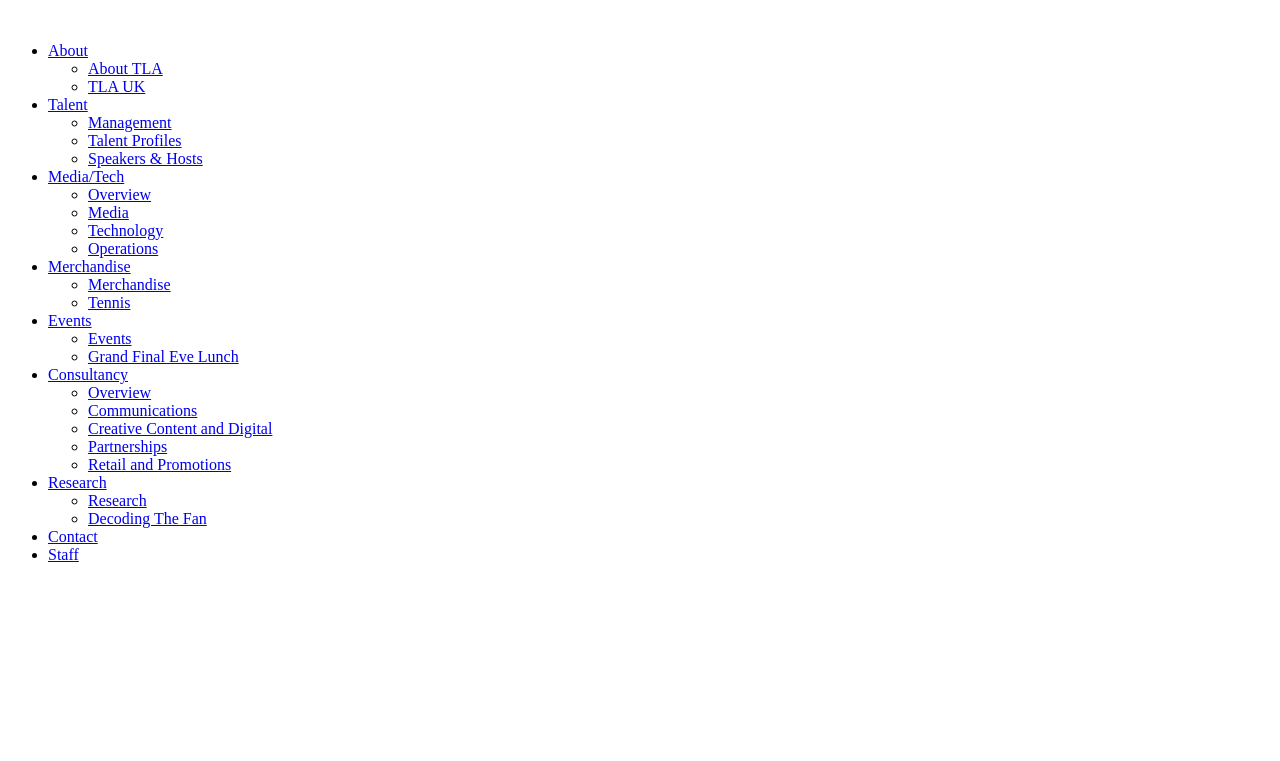Identify the bounding box coordinates of the clickable region required to complete the instruction: "Learn about Consultancy". The coordinates should be given as four float numbers within the range of 0 and 1, i.e., [left, top, right, bottom].

[0.038, 0.481, 0.1, 0.503]